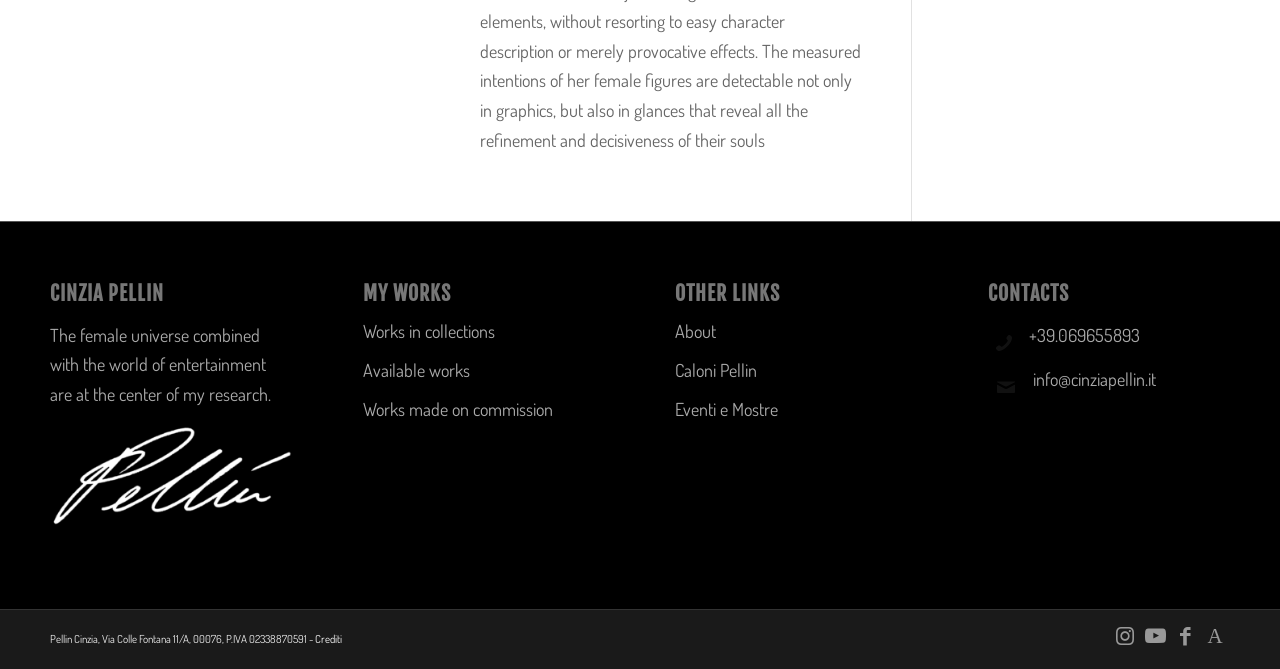Provide a brief response in the form of a single word or phrase:
How many social media links are provided on this webpage?

4